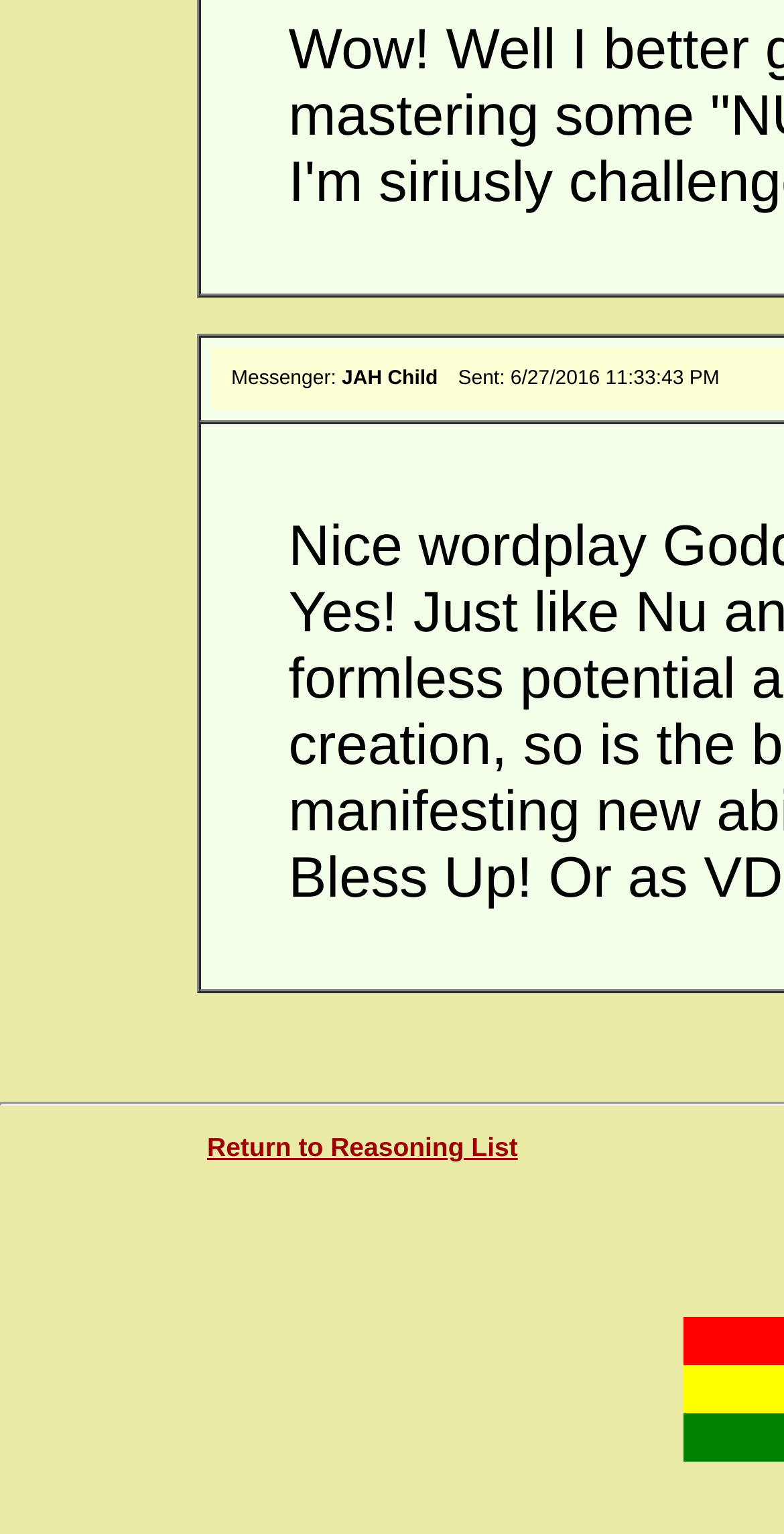Provide a short answer to the following question with just one word or phrase: How many links are present at the bottom of the page?

3